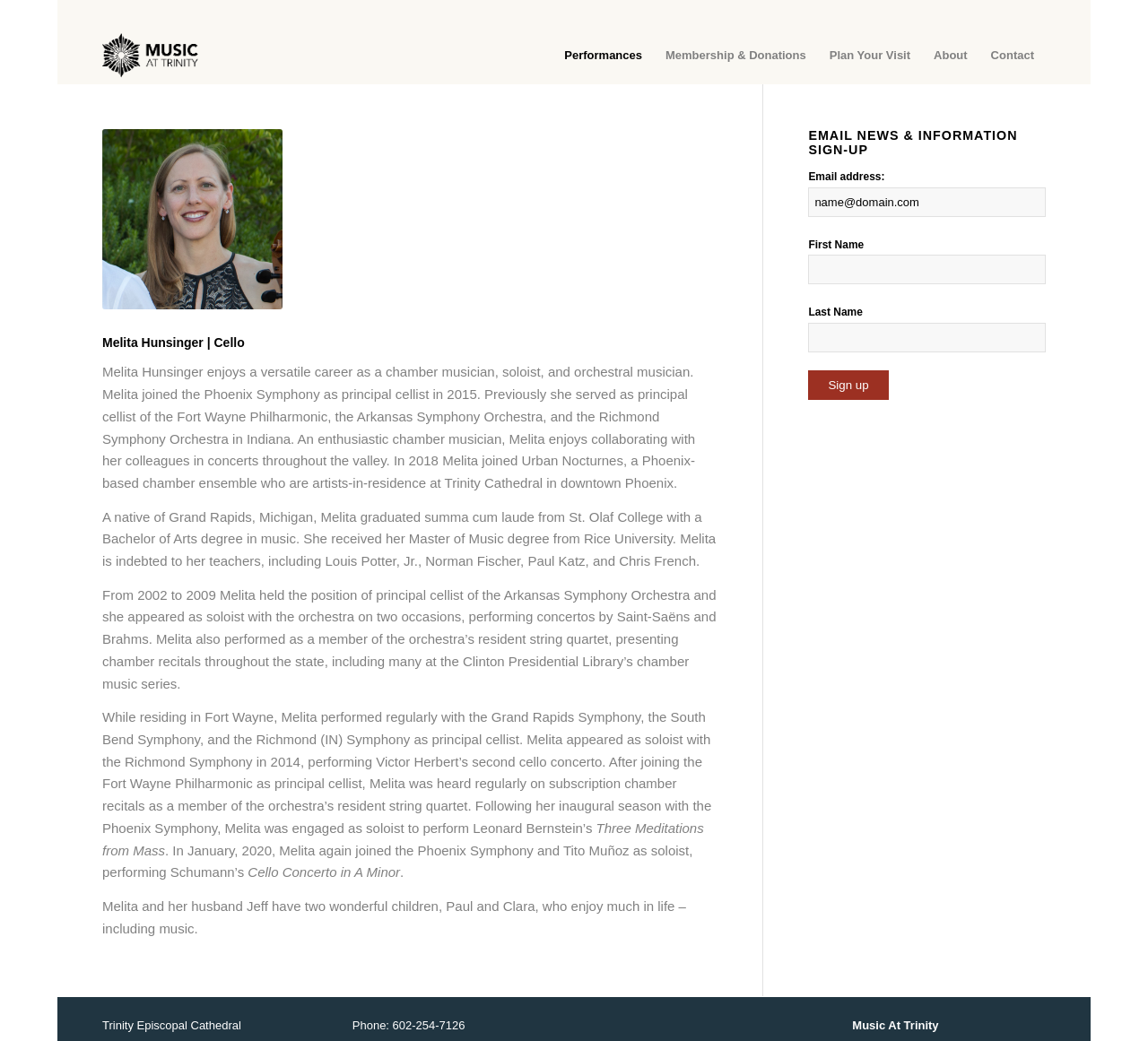What is the phone number of Trinity Episcopal Cathedral?
Please answer the question as detailed as possible based on the image.

The phone number of Trinity Episcopal Cathedral is 602-254-7126, as displayed at the bottom of the webpage.